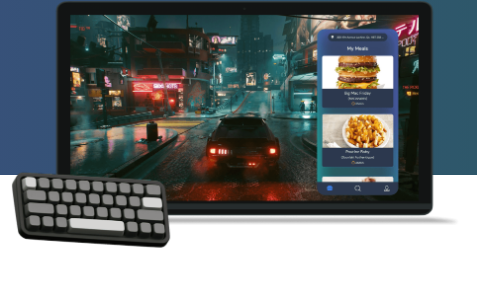What is visible in the top right corner?
Please respond to the question with a detailed and well-explained answer.

The caption specifically mentions that in the top right corner, a food delivery interface is visible, which allows gamers to order food quickly and easily without disrupting their gameplay.